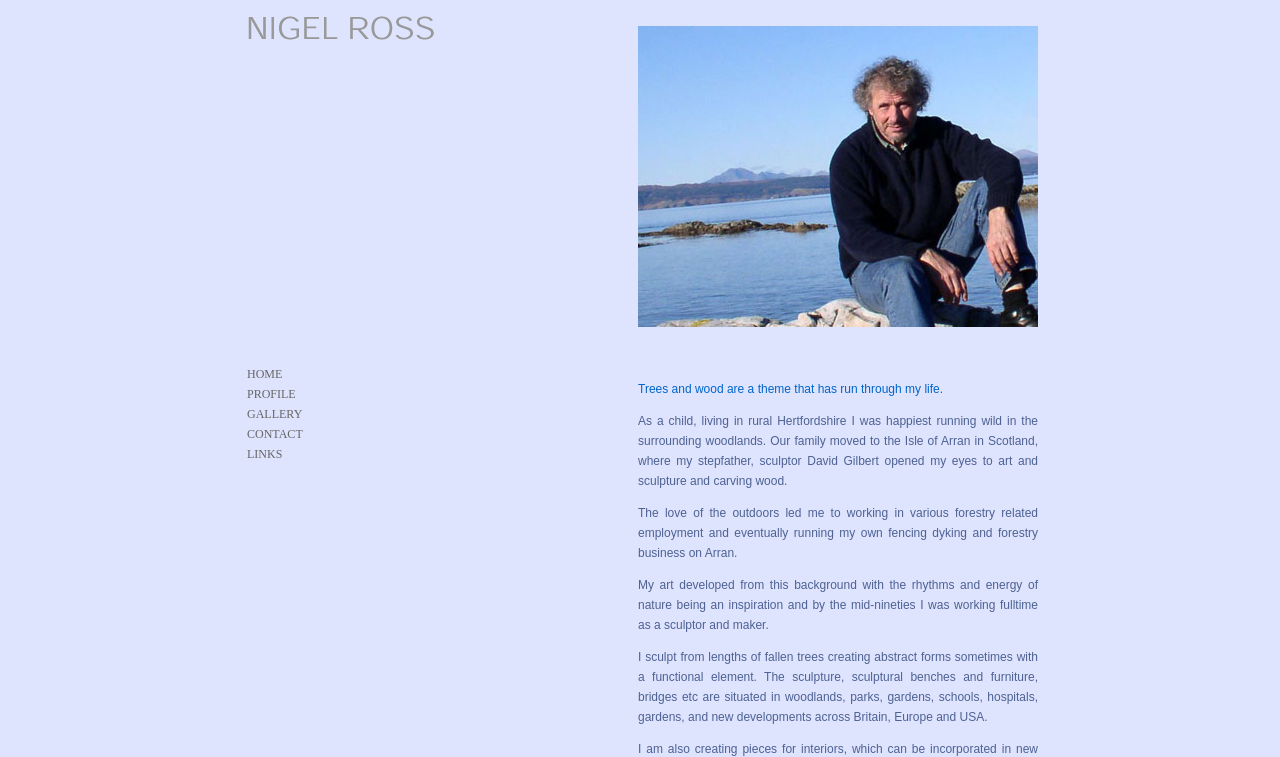What is the orientation of the image on the left side of the webpage?
Provide a comprehensive and detailed answer to the question.

Based on the bounding box coordinates of the image element, I can see that the height is greater than the width, indicating that the image is in a portrait orientation.